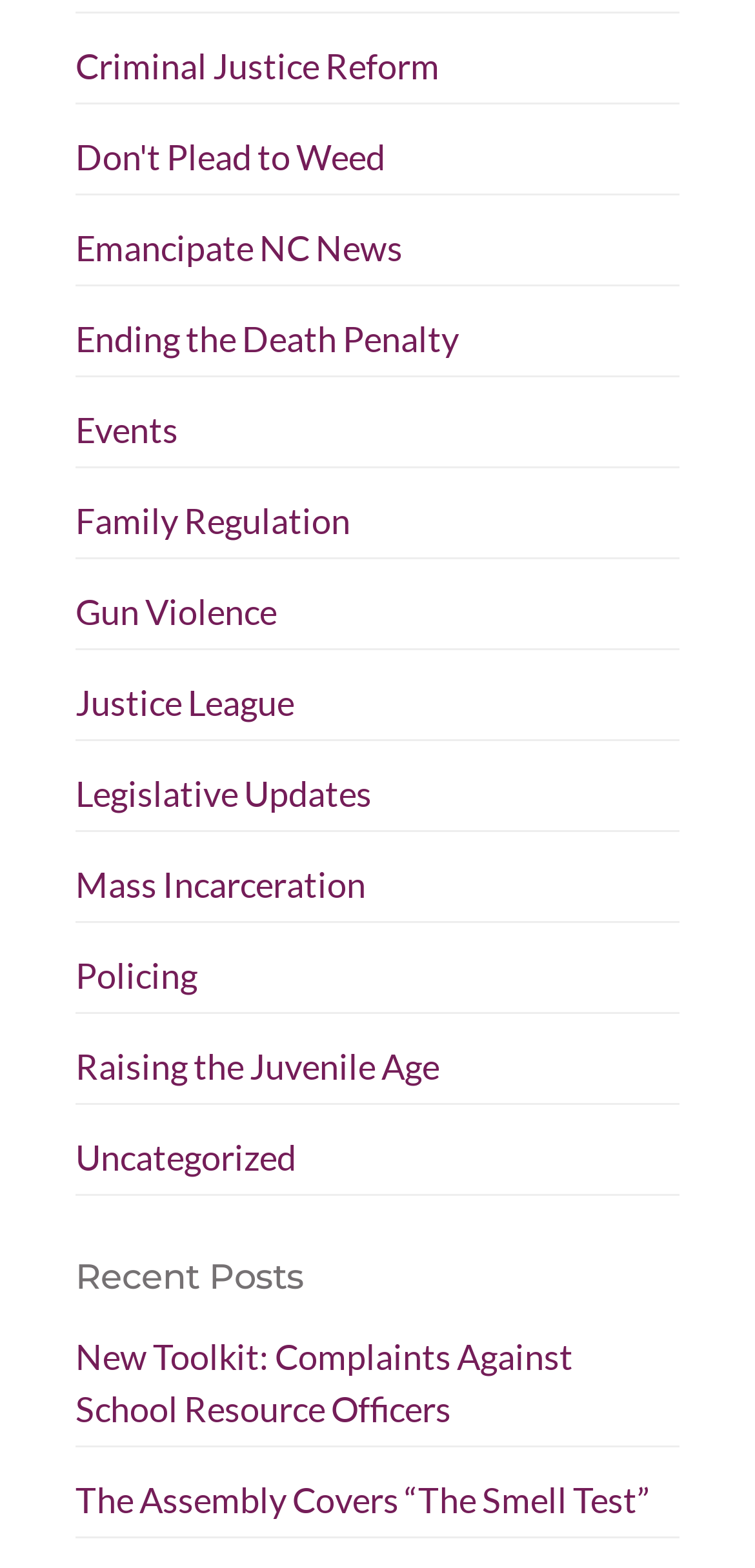Could you indicate the bounding box coordinates of the region to click in order to complete this instruction: "Read Recent Posts".

[0.1, 0.8, 0.9, 0.843]